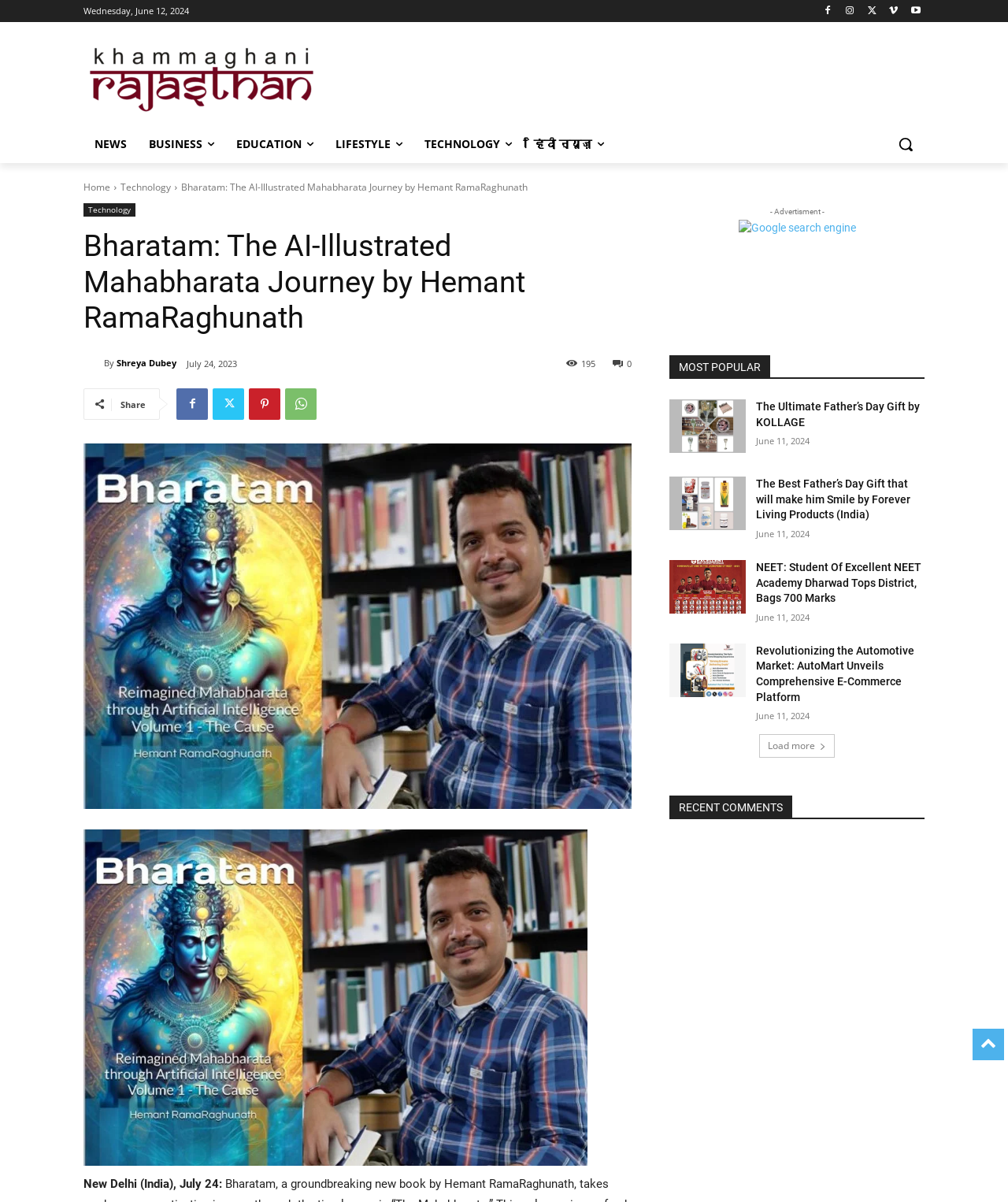What is the category of the news article?
Answer the question with detailed information derived from the image.

I found the category of the news article by looking at the links at the top of the webpage, where it says 'NEWS', 'BUSINESS', 'EDUCATION', 'LIFESTYLE', 'TECHNOLOGY', and 'हिंदी न्यूज़'. The article is under the 'TECHNOLOGY' category.